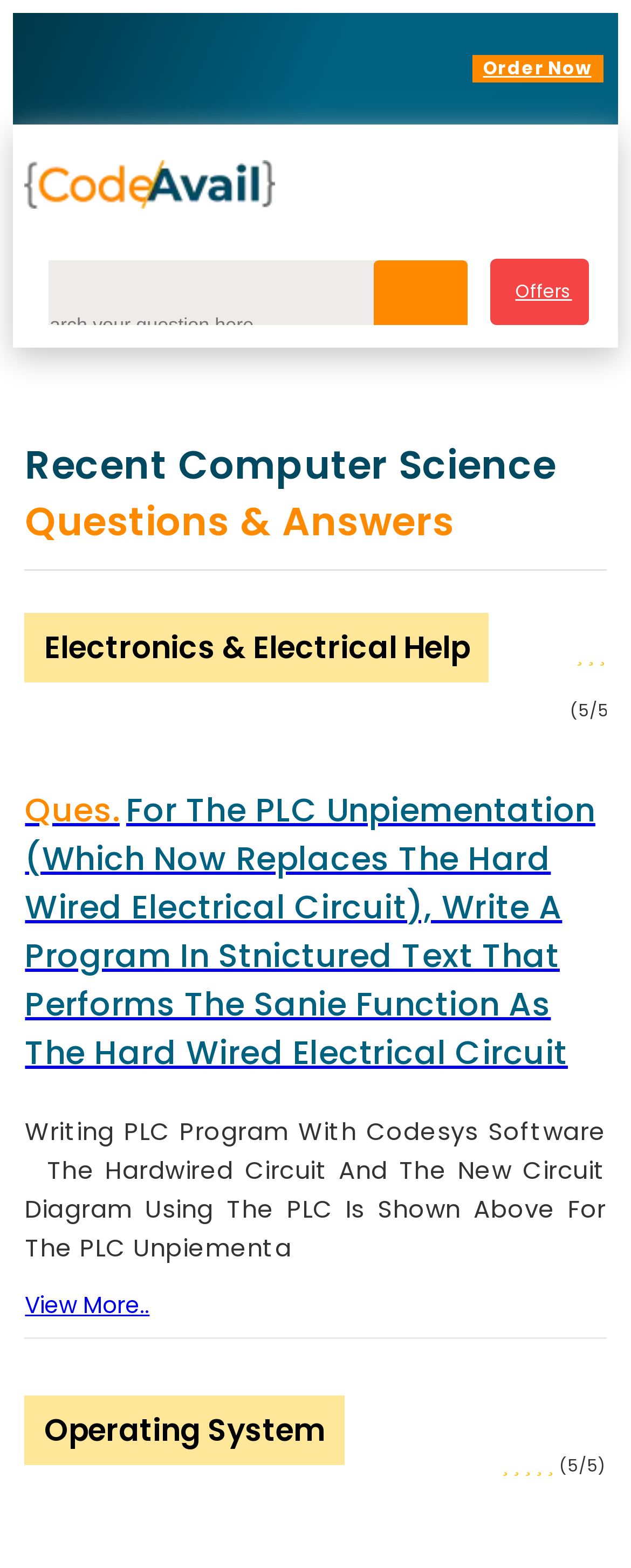Please provide a detailed answer to the question below based on the screenshot: 
What is the purpose of the 'Drop Files Here Or Click to Upload' section?

The 'Drop Files Here Or Click to Upload' section is a prominent section on the webpage, and it has a static text that suggests users can upload files by dropping them or clicking to upload. This implies that the purpose of this section is to allow users to upload files.